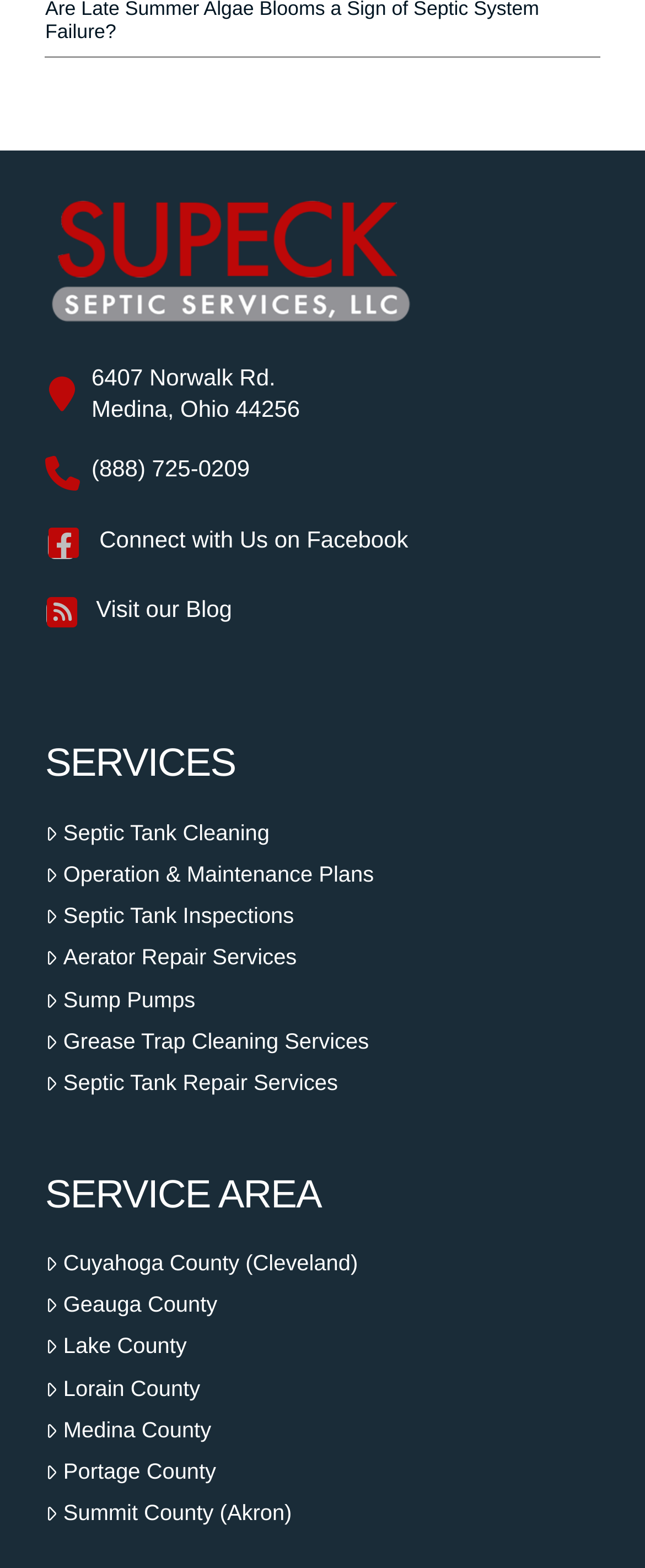Bounding box coordinates are specified in the format (top-left x, top-left y, bottom-right x, bottom-right y). All values are floating point numbers bounded between 0 and 1. Please provide the bounding box coordinate of the region this sentence describes: FAQ / Help

None